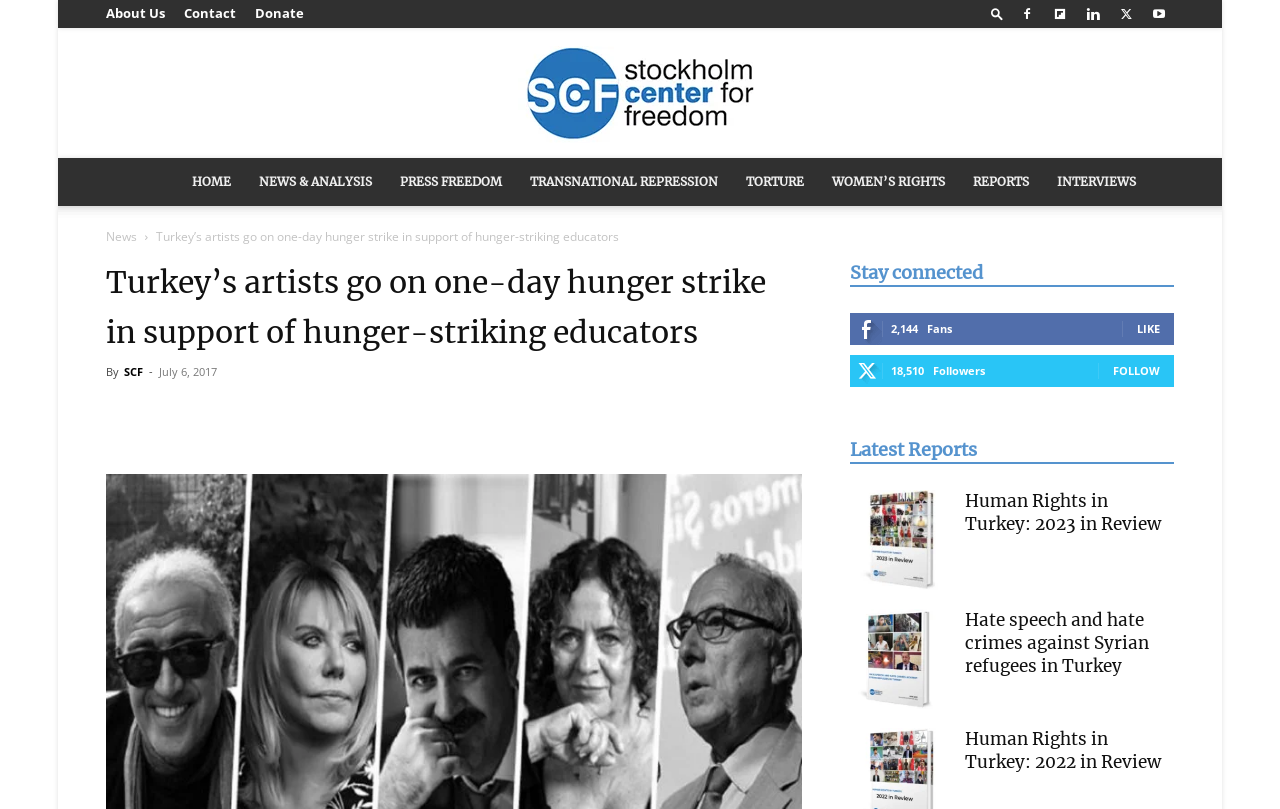Identify and provide the main heading of the webpage.

Turkey’s artists go on one-day hunger strike in support of hunger-striking educators